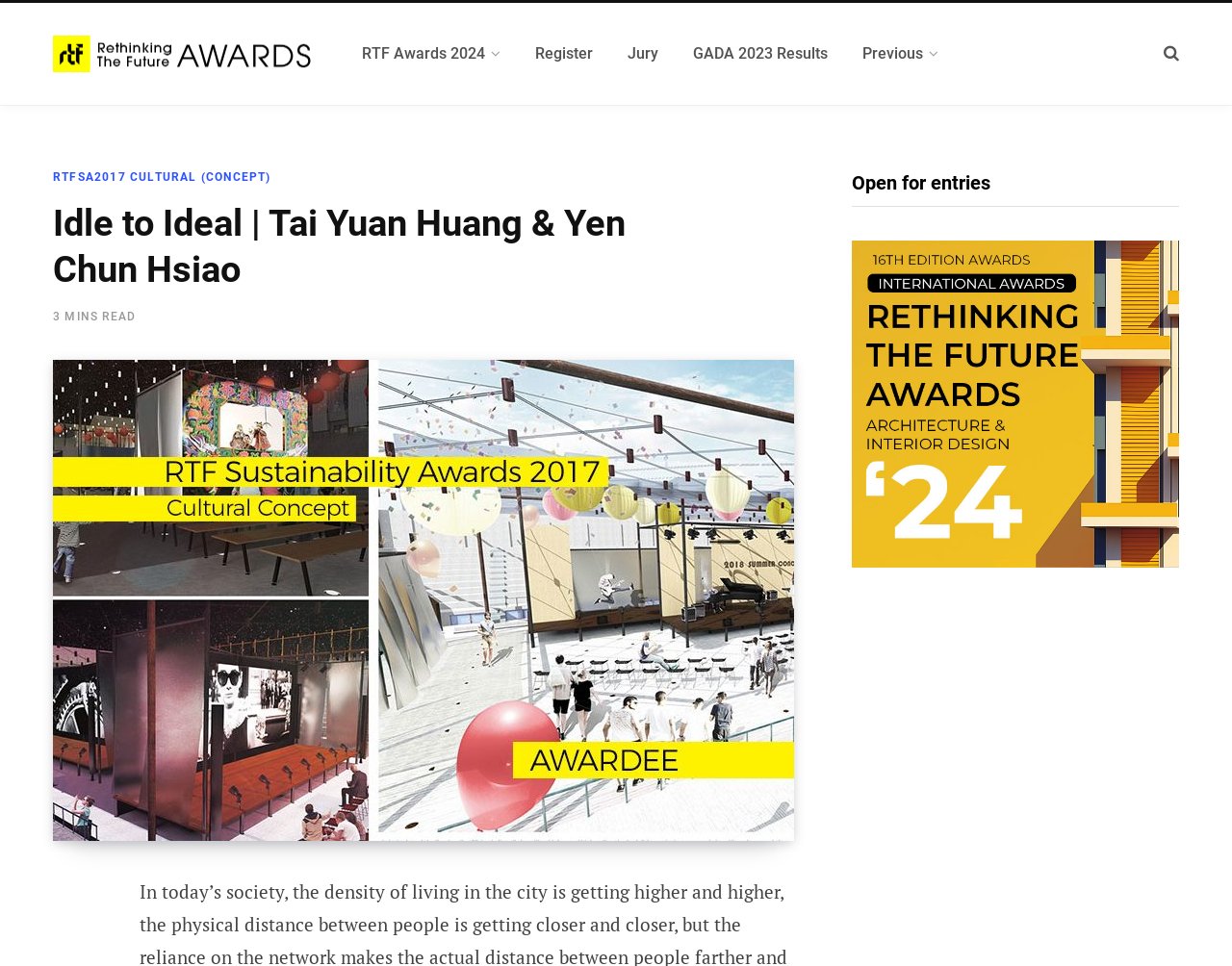Respond to the following question using a concise word or phrase: 
What is the text above the 'Idle to Ideal' heading?

3 MINS READ